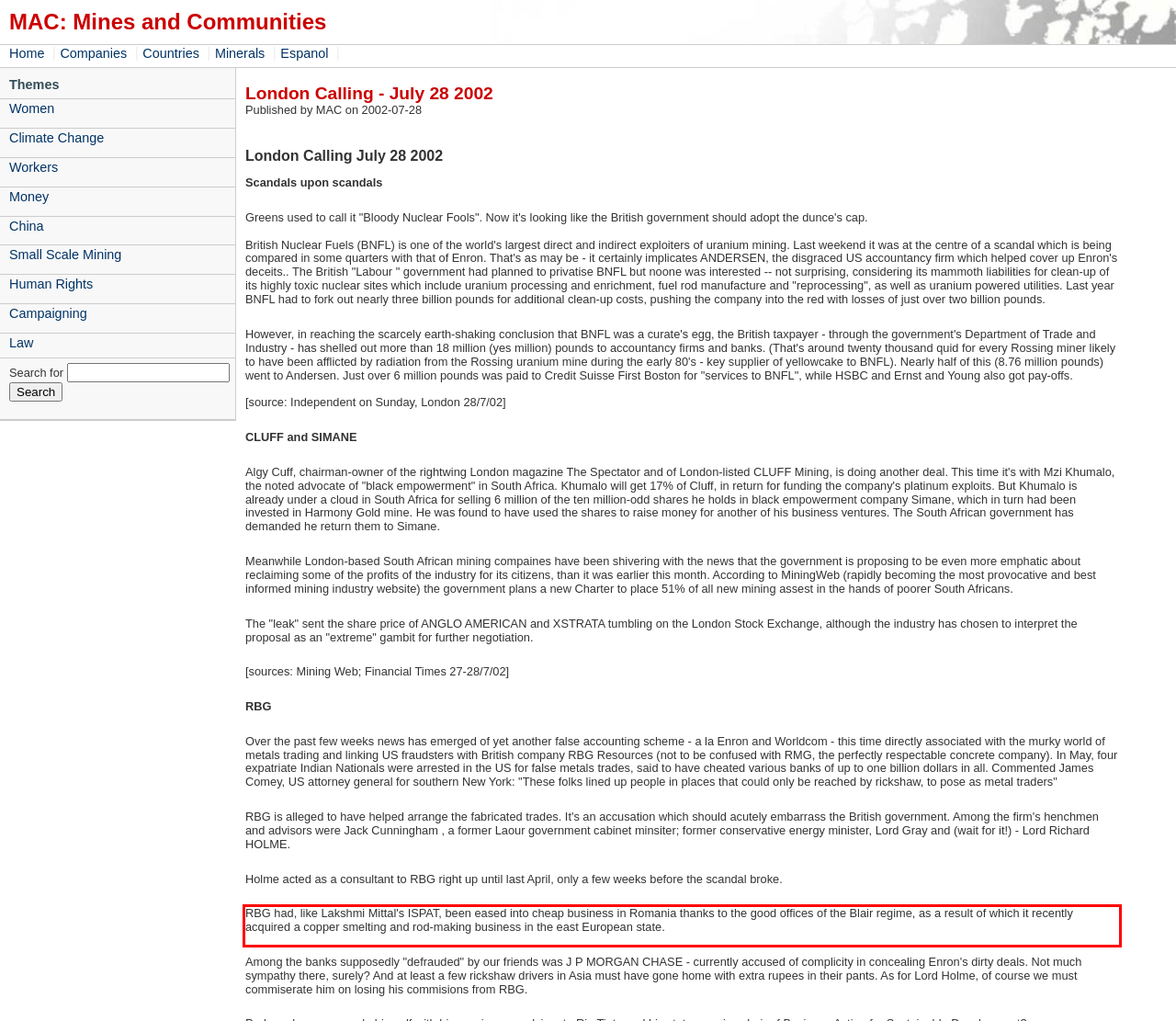Using the webpage screenshot, recognize and capture the text within the red bounding box.

RBG had, like Lakshmi Mittal's ISPAT, been eased into cheap business in Romania thanks to the good offices of the Blair regime, as a result of which it recently acquired a copper smelting and rod-making business in the east European state.